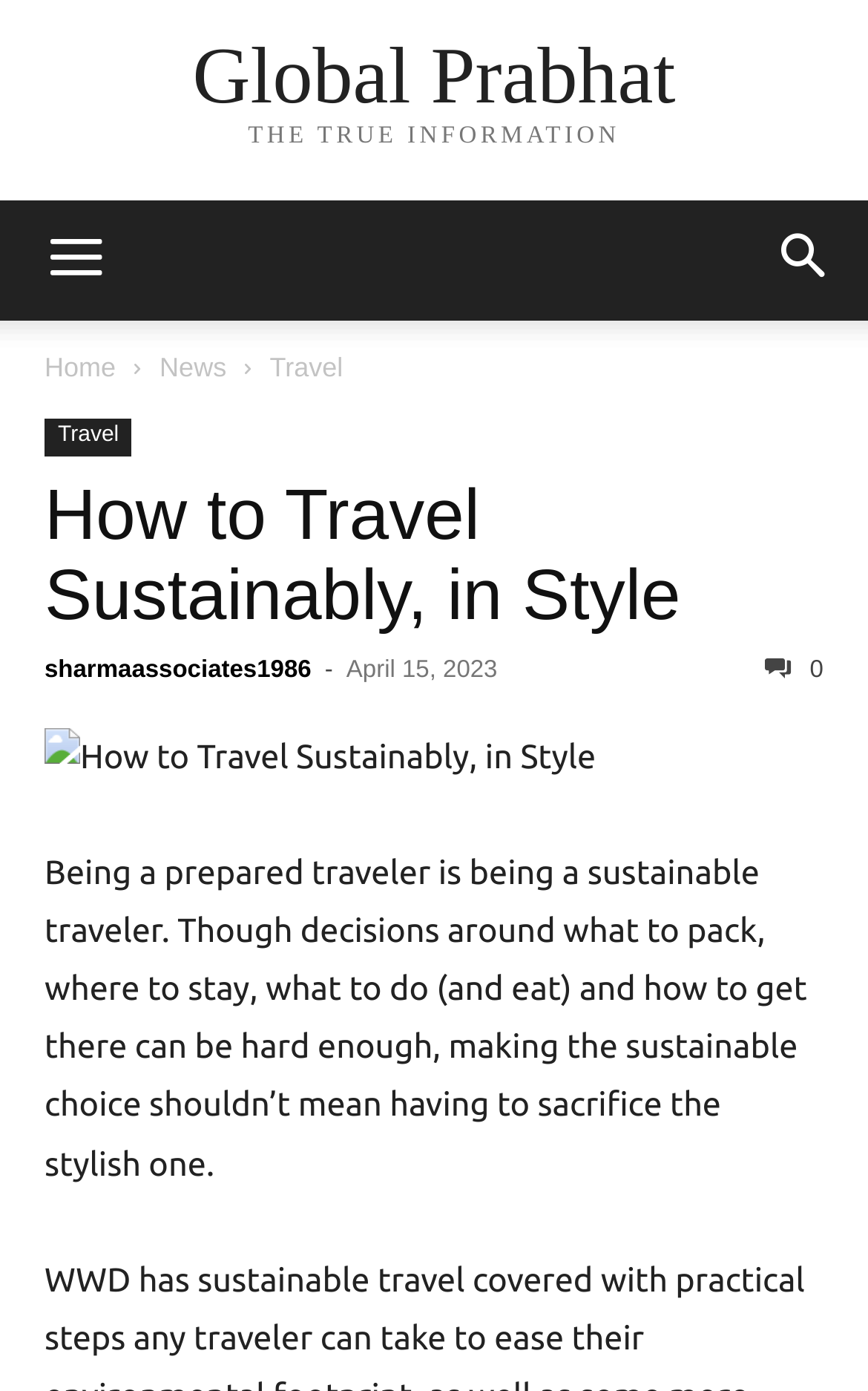Give a one-word or one-phrase response to the question:
What is the purpose of the article?

To provide sustainable travel tips